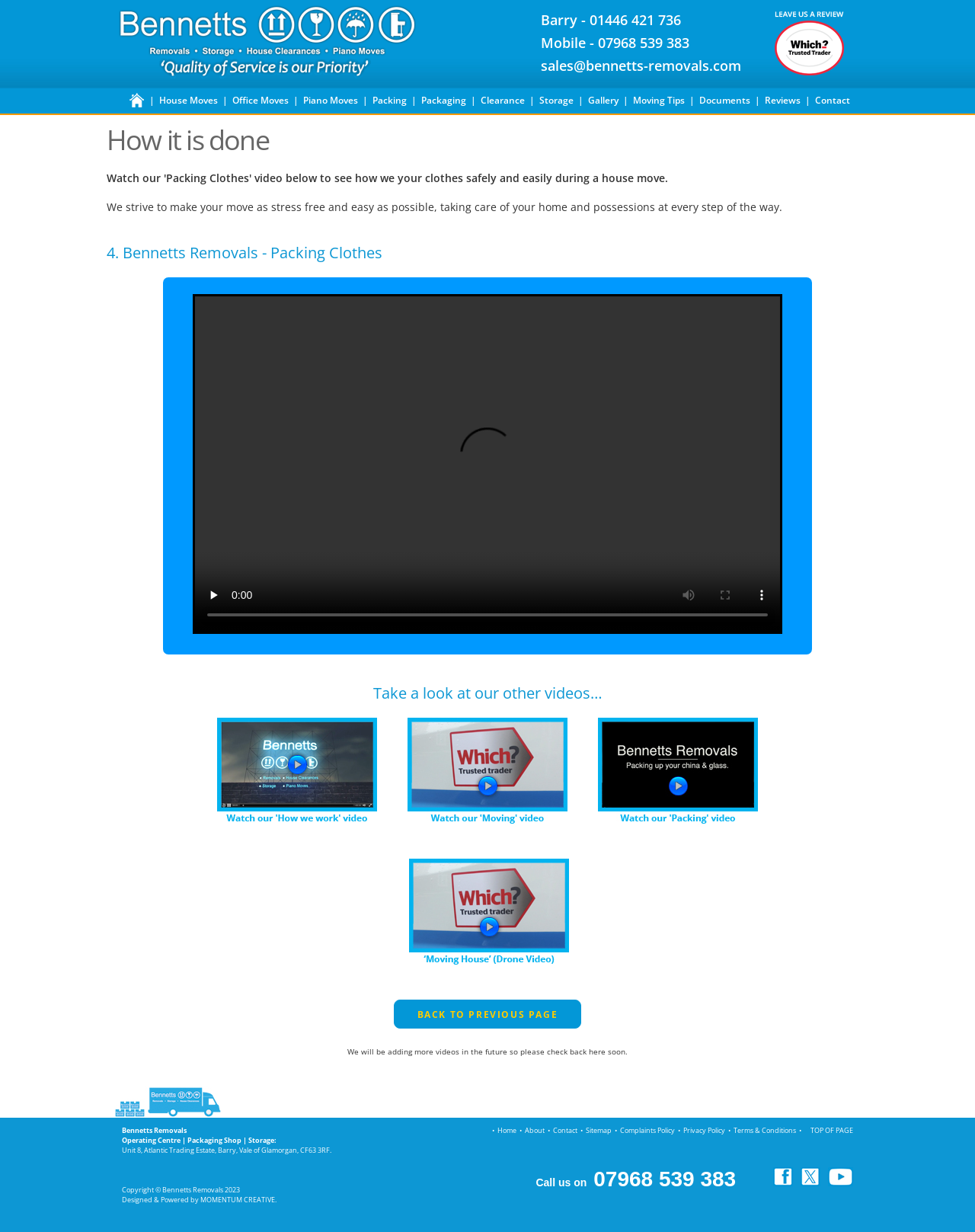Please identify the bounding box coordinates of the area that needs to be clicked to fulfill the following instruction: "Explore API features."

None